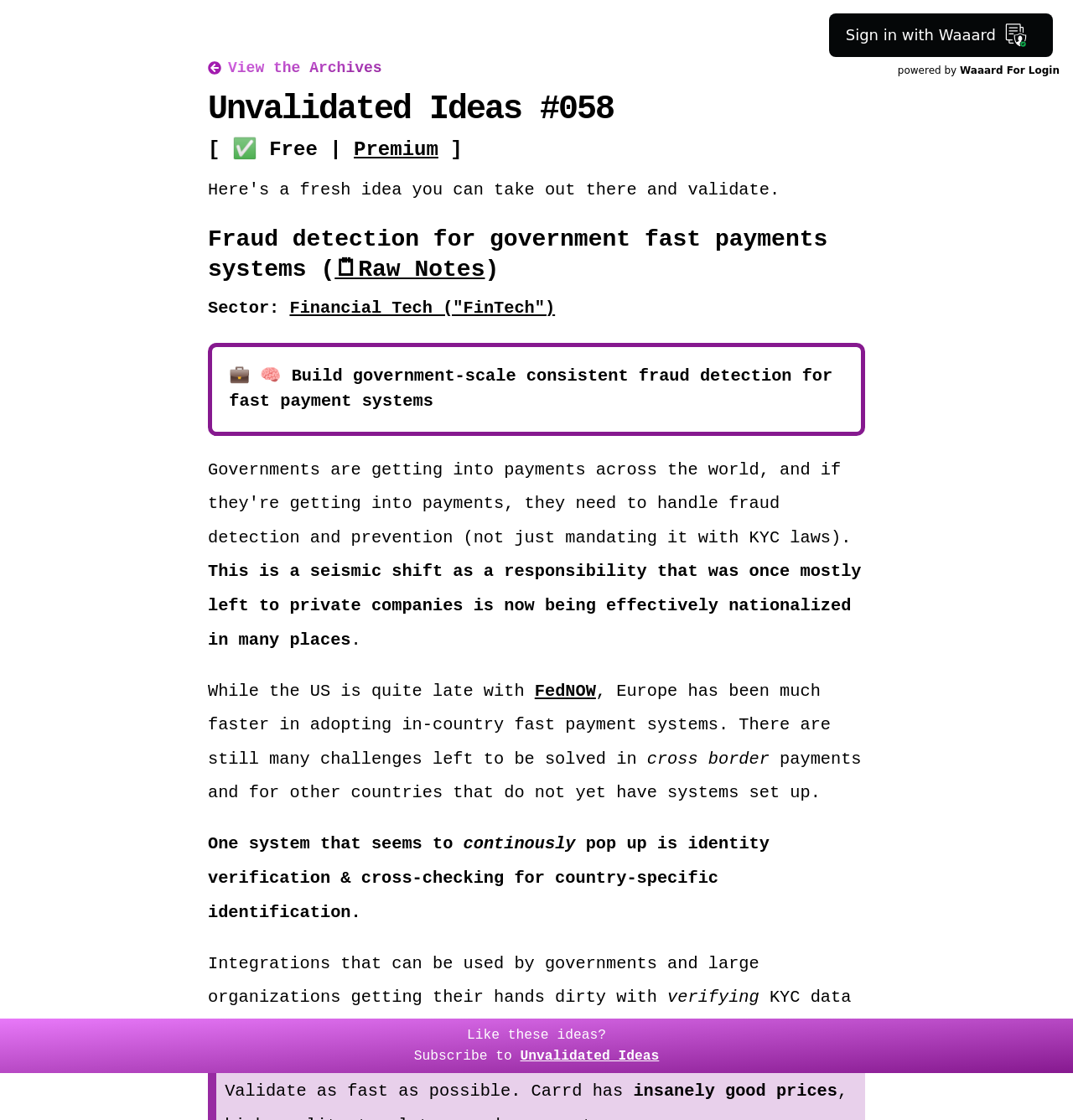Please answer the following question using a single word or phrase: 
What is the name of the idea that is being described on this webpage?

Unvalidated Ideas #058